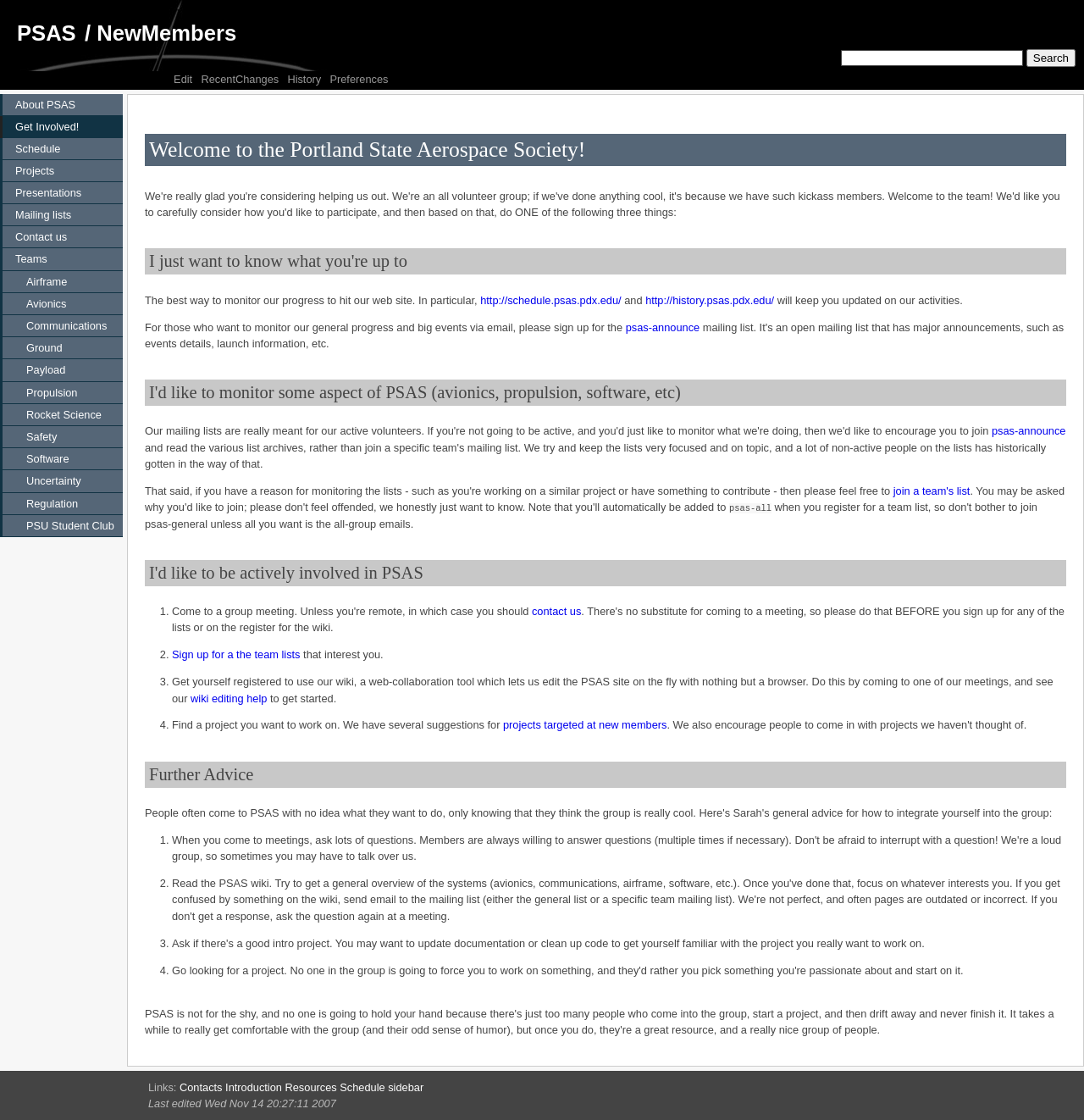Please find the bounding box coordinates of the clickable region needed to complete the following instruction: "Search for something". The bounding box coordinates must consist of four float numbers between 0 and 1, i.e., [left, top, right, bottom].

[0.776, 0.045, 0.944, 0.059]